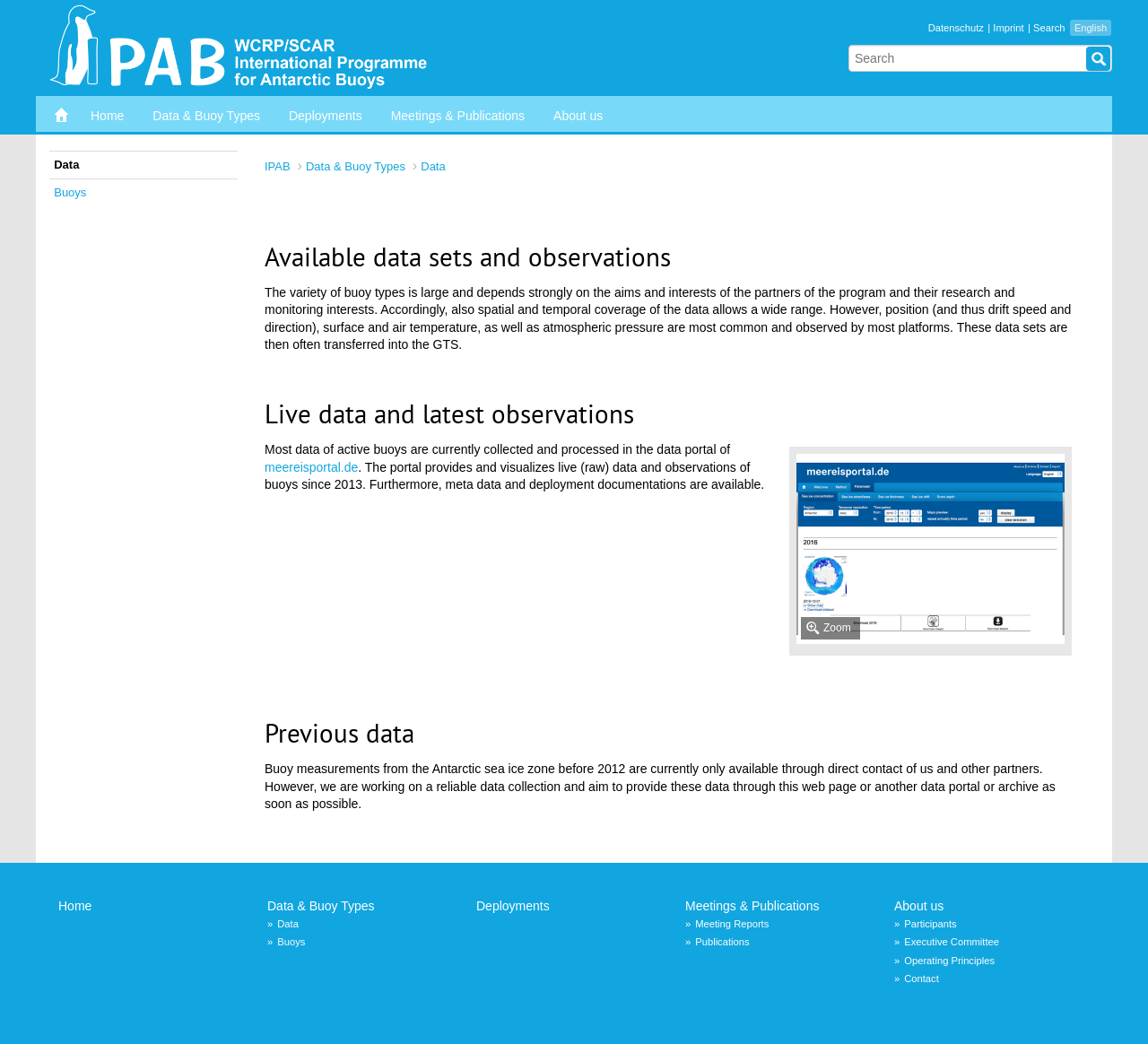Locate the bounding box coordinates of the clickable element to fulfill the following instruction: "Go to Data & Buoy Types page". Provide the coordinates as four float numbers between 0 and 1 in the format [left, top, right, bottom].

[0.124, 0.101, 0.236, 0.122]